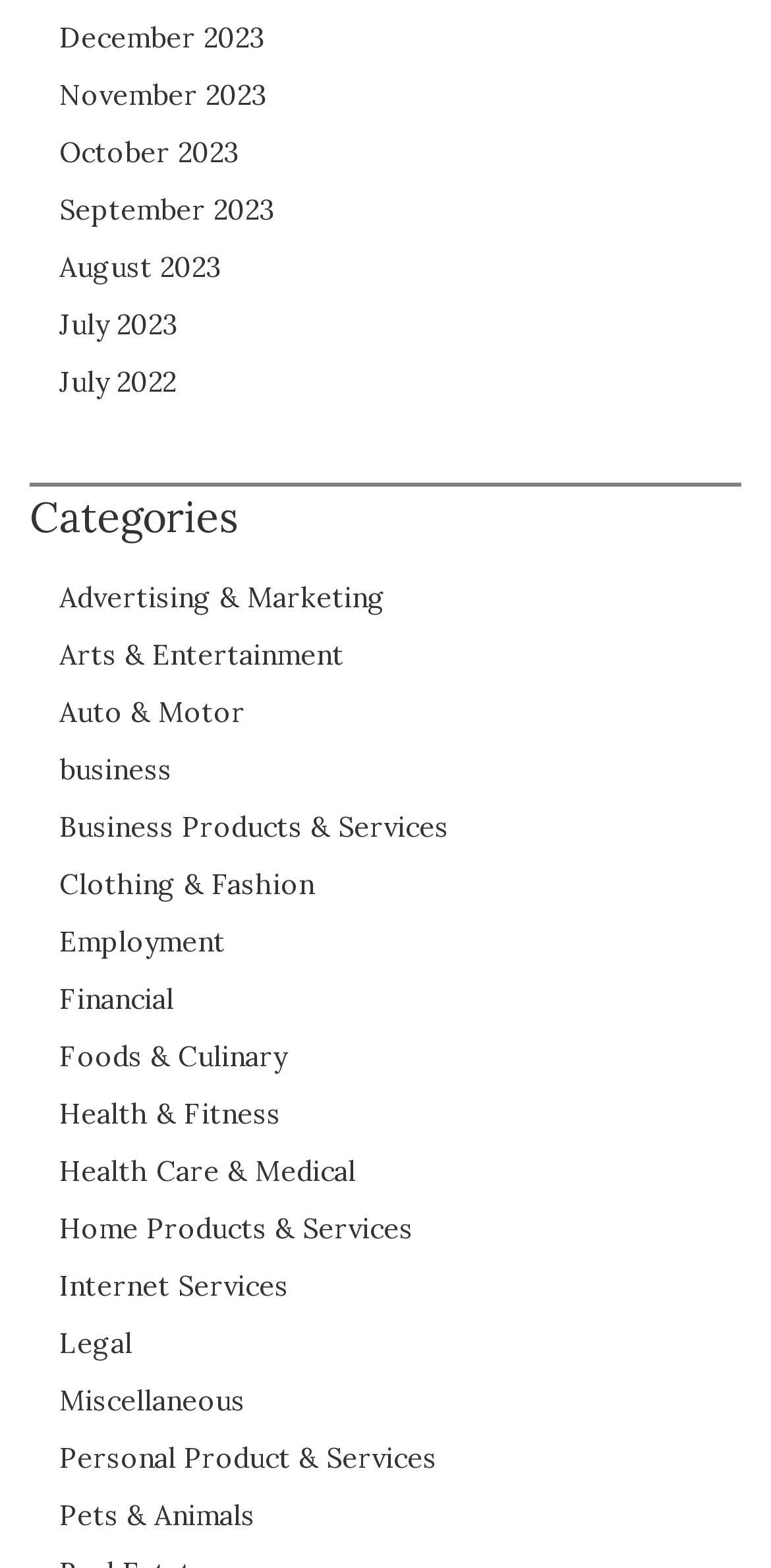Identify the bounding box coordinates of the part that should be clicked to carry out this instruction: "Browse categories".

[0.038, 0.31, 0.962, 0.35]